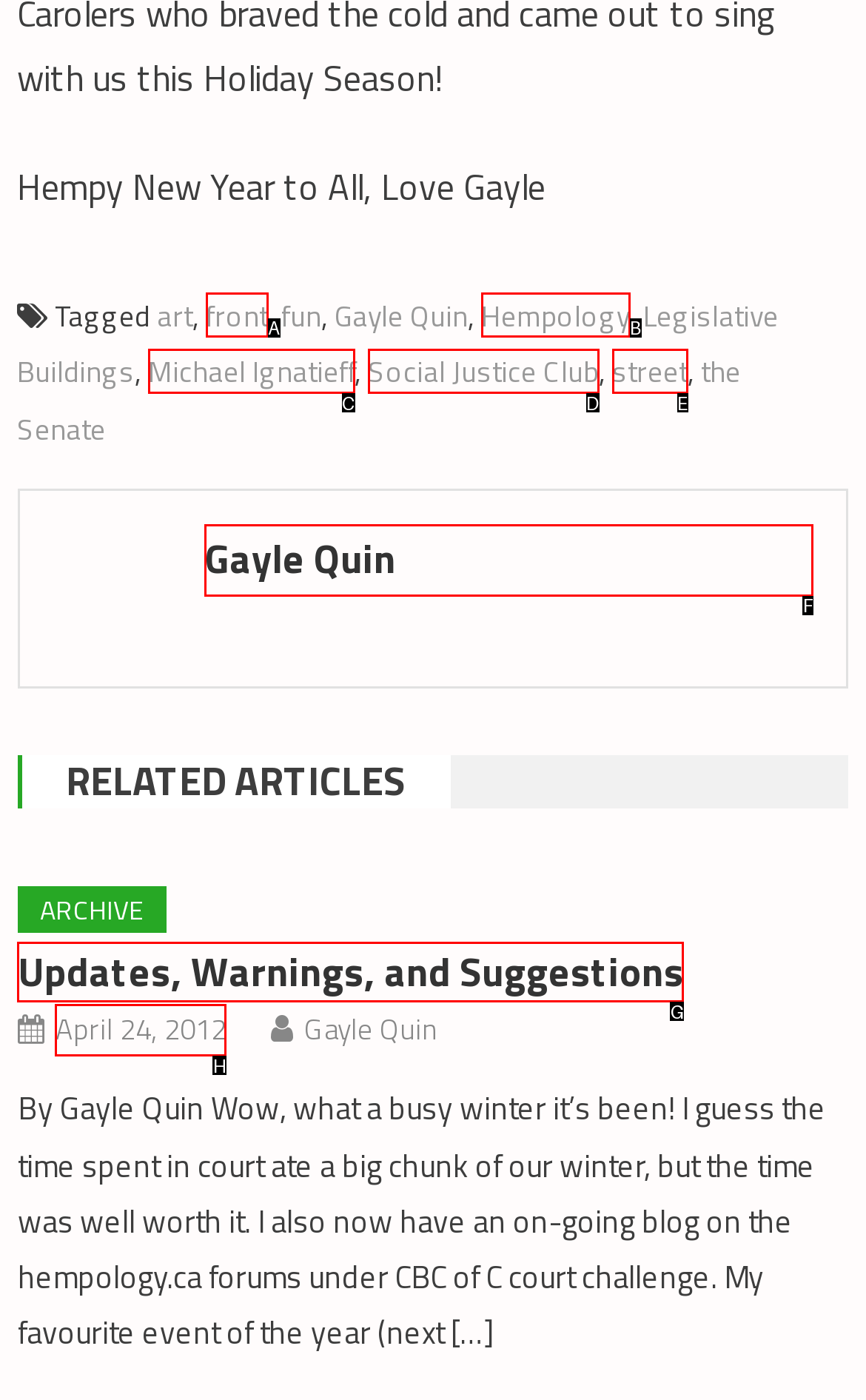Determine which HTML element matches the given description: April 24, 2012May 3, 2014. Provide the corresponding option's letter directly.

H